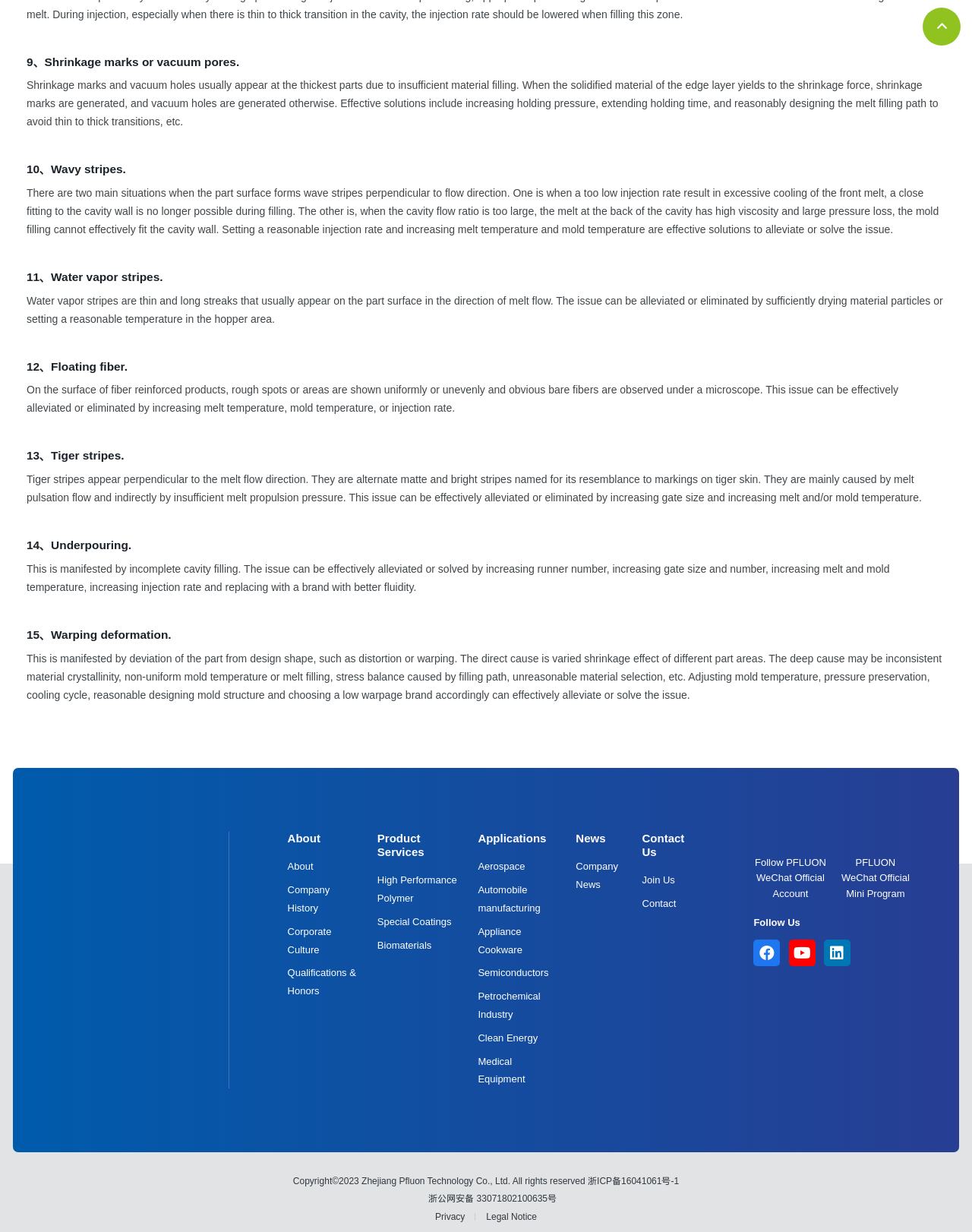What is the company's official social media platform?
Please use the image to provide an in-depth answer to the question.

The webpage provides a link to the company's WeChat official account and mini program, suggesting that WeChat is one of the company's official social media platforms.